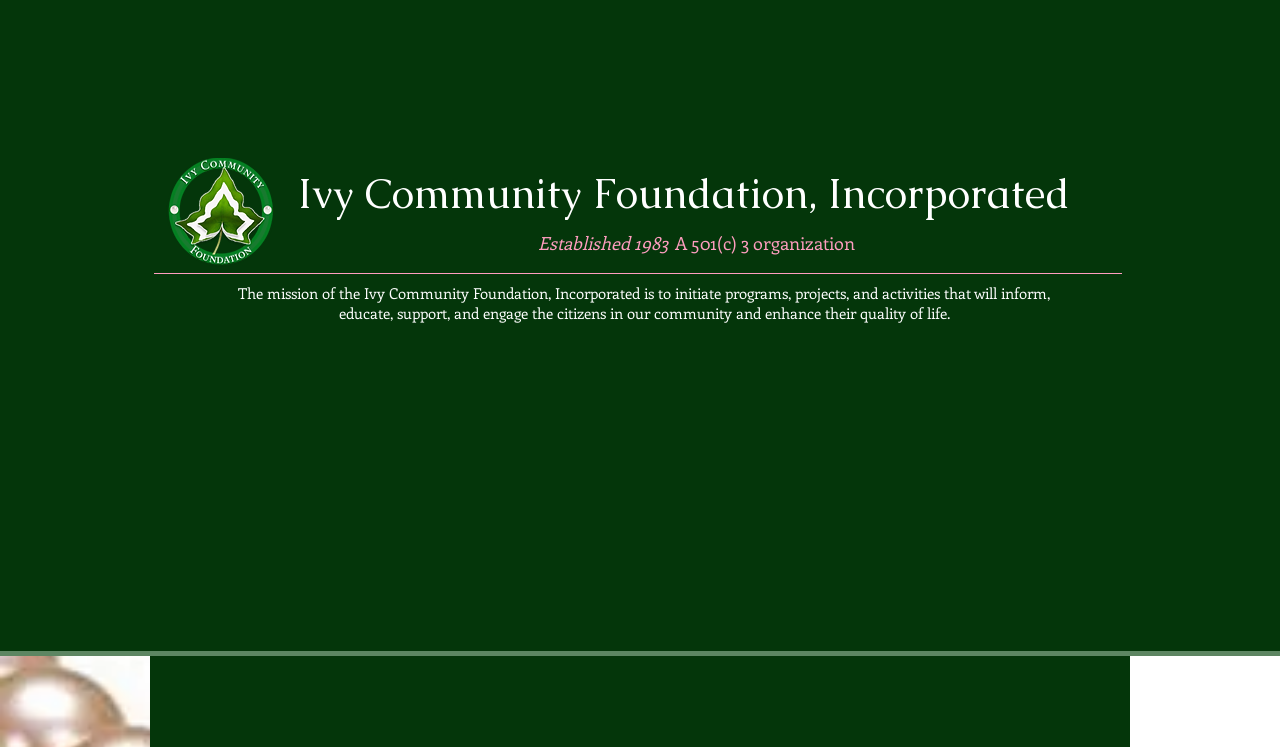Can you find the bounding box coordinates for the element that needs to be clicked to execute this instruction: "Donate to the program"? The coordinates should be given as four float numbers between 0 and 1, i.e., [left, top, right, bottom].

[0.474, 0.443, 0.548, 0.521]